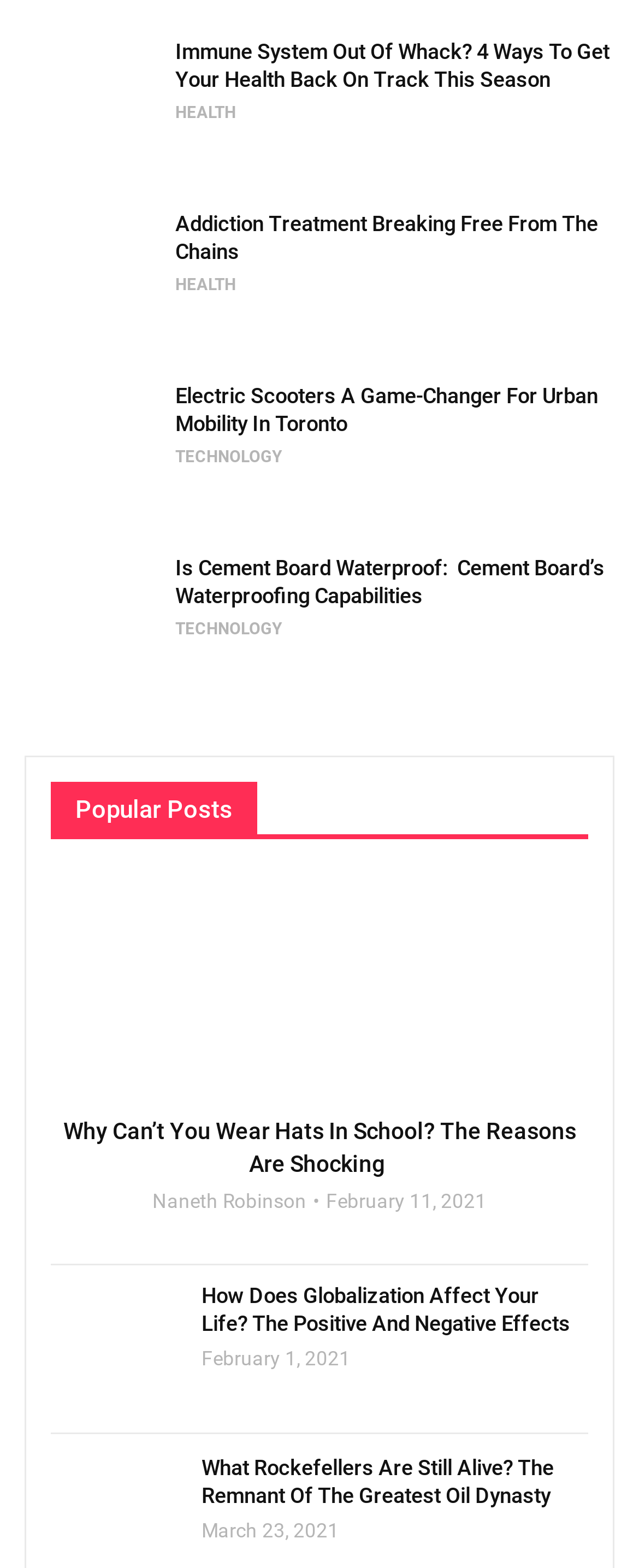Could you determine the bounding box coordinates of the clickable element to complete the instruction: "Learn about electric scooters in Toronto"? Provide the coordinates as four float numbers between 0 and 1, i.e., [left, top, right, bottom].

[0.038, 0.243, 0.244, 0.327]